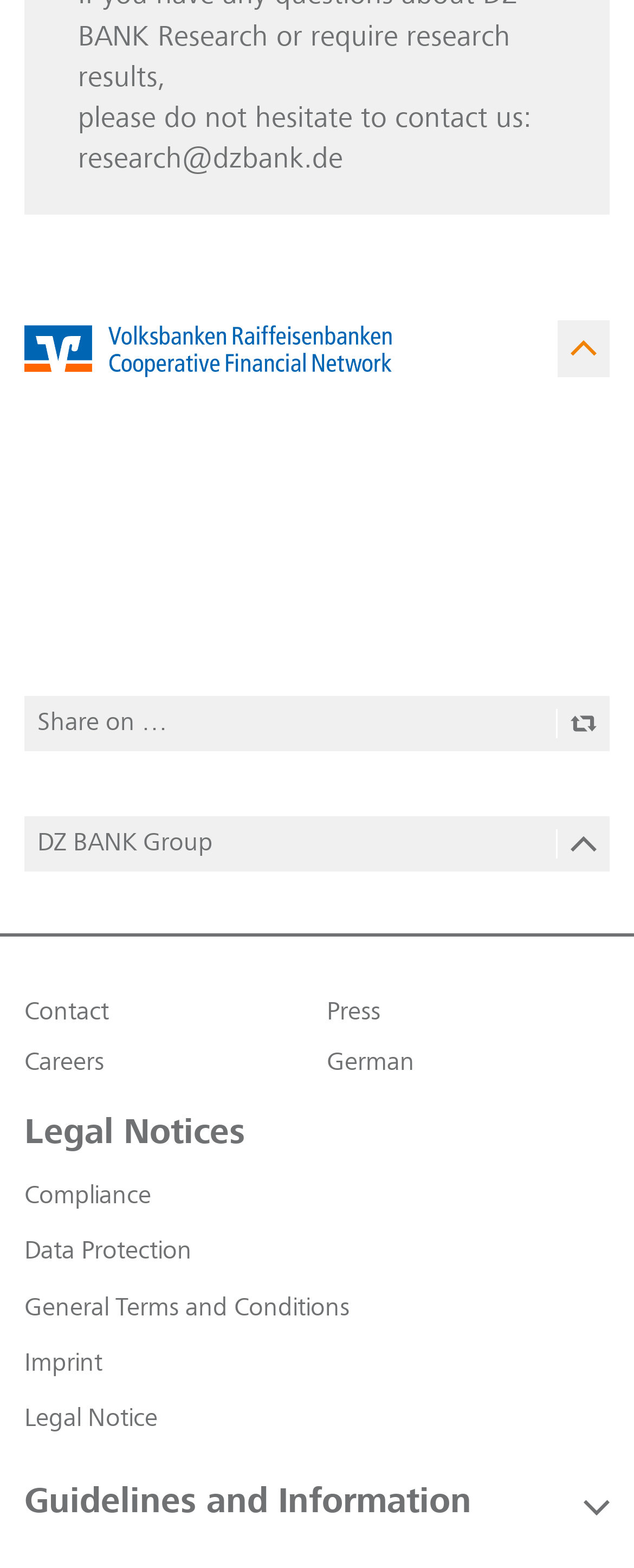Please determine the bounding box coordinates of the element to click on in order to accomplish the following task: "Go to the LinkedIn page". Ensure the coordinates are four float numbers ranging from 0 to 1, i.e., [left, top, right, bottom].

[0.641, 0.321, 0.731, 0.338]